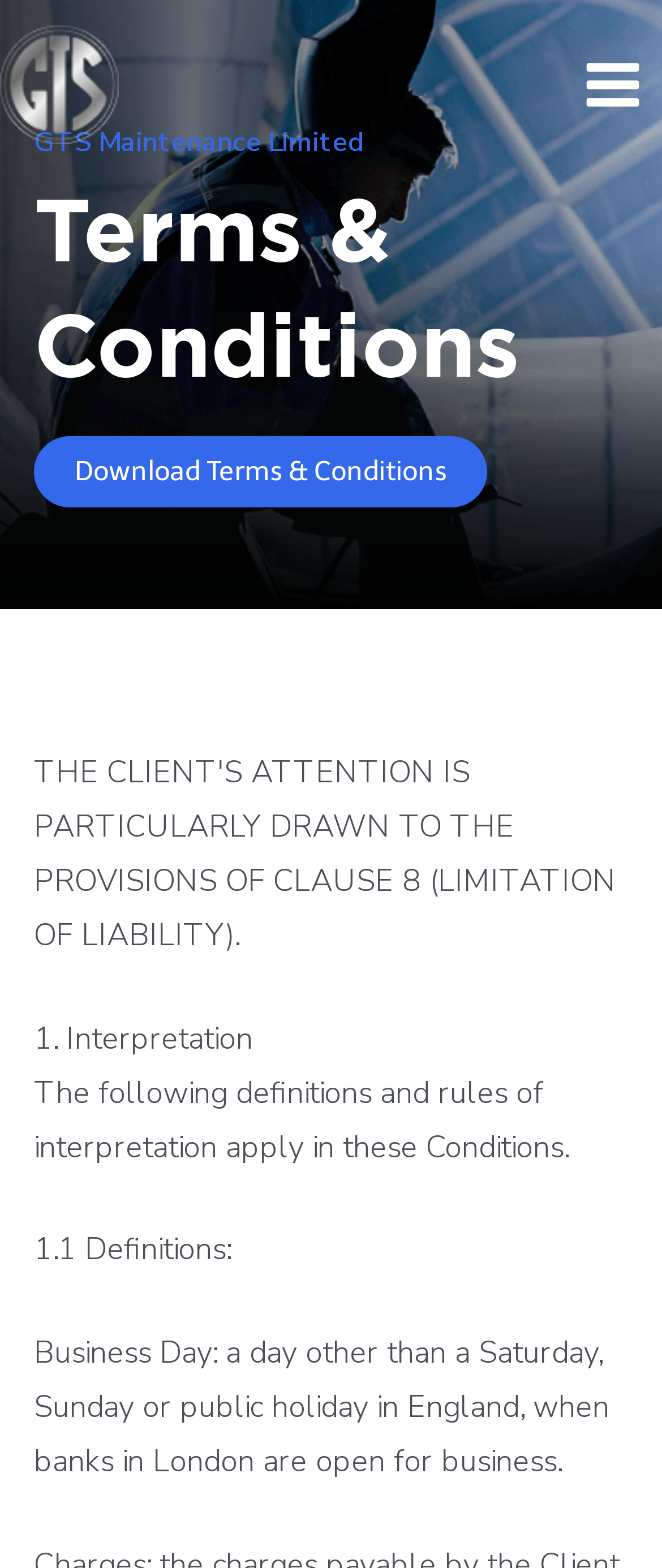Please determine and provide the text content of the webpage's heading.

Terms & Conditions